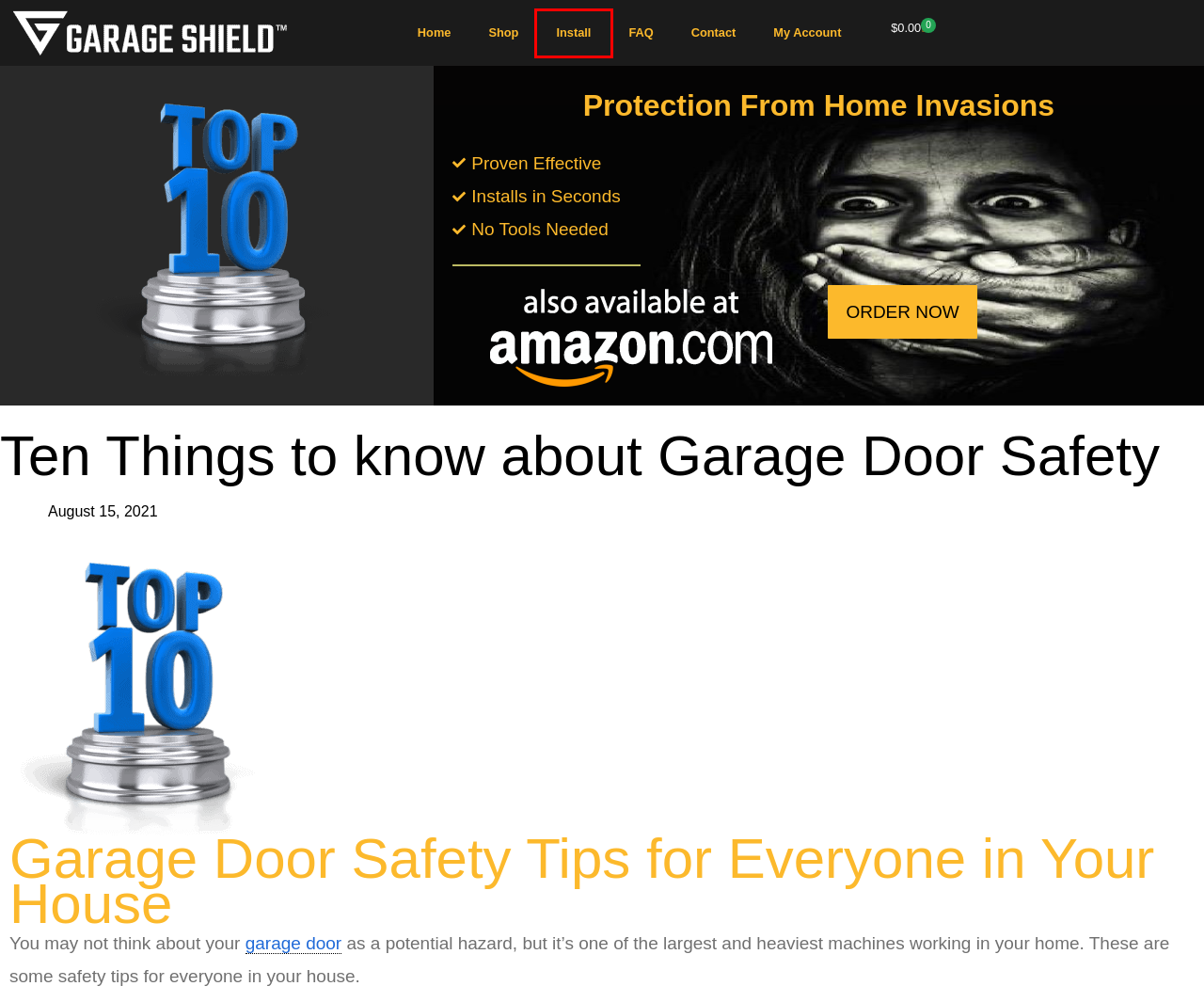Examine the screenshot of a webpage with a red bounding box around a UI element. Select the most accurate webpage description that corresponds to the new page after clicking the highlighted element. Here are the choices:
A. Garage Shield | Easy Installation | 60 Seconds Or Less
B. Buy Garage Shield | Protect Garage Door From Break-Ins
C. My Account
D. Garage Door | GARAGE SHIELD
E. August 15, 2021 | GARAGE SHIELD
F. FAQ | 24/7 Support | Garage Shield Detailed Support
G. Cart
H. GARAGE SHIELD | Garage Door Protection | Easy Install

A